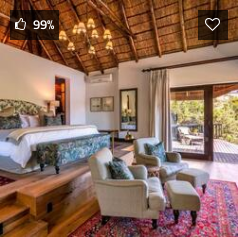Thoroughly describe what you see in the image.

Experience the serene luxury of the Small Hotel Lalibela Game Reserve—Kichaka Lodge, located in Grahamstown, South Africa. This beautifully designed room features a spacious layout with a stylish king-sized bed adorned with soft linens, flanked by elegant bedside tables. The high thatched ceiling adds a rustic charm, illuminated by tasteful chandeliers, while large windows invite natural light and offer views of the surrounding landscape. 

Comfortable upholstered chairs with plush cushions provide a cozy corner for relaxation, complemented by a colorful area rug that enhances the room's warmth. The ambiance is perfect for unwinding after a day of exploration. With a remarkable 99% satisfaction rating, this accommodation seamlessly blends luxury and nature, providing guests with an unforgettable retreat.